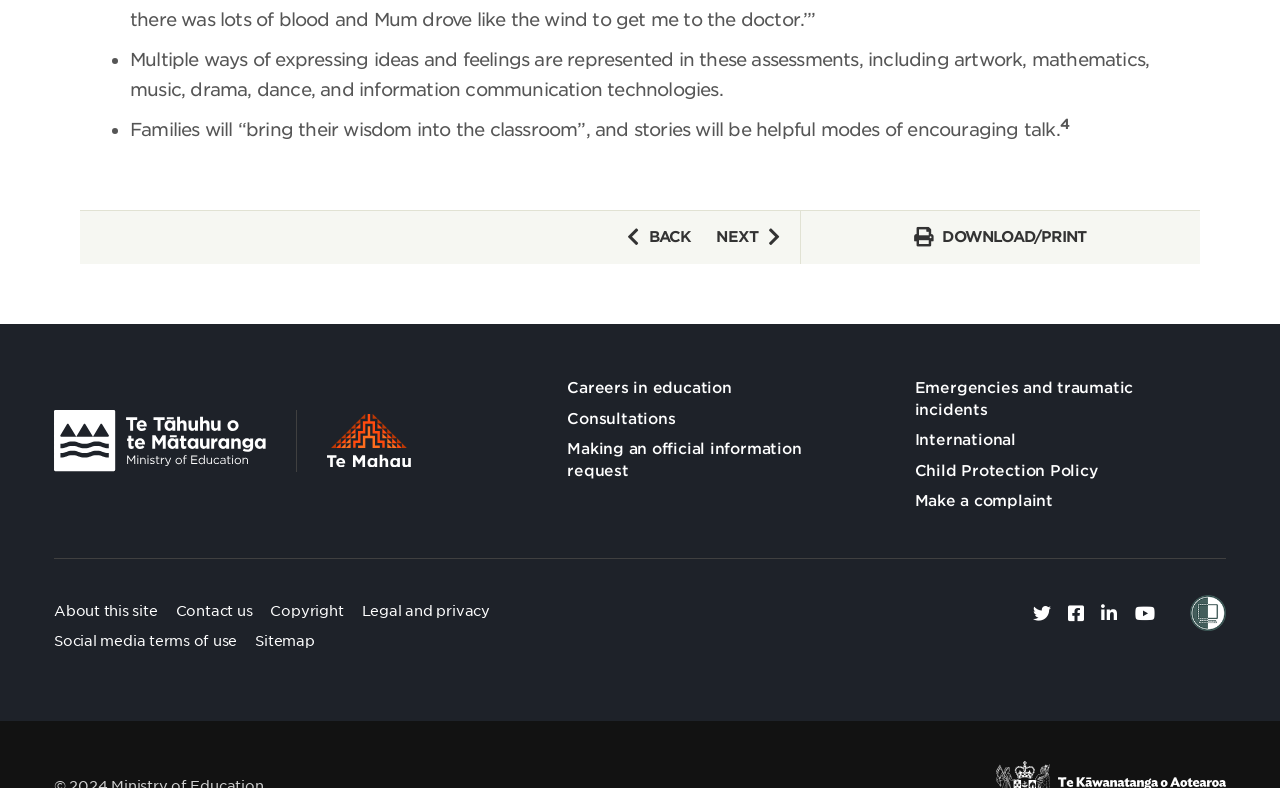Specify the bounding box coordinates of the area that needs to be clicked to achieve the following instruction: "Click the DOWNLOAD/PRINT button".

[0.714, 0.289, 0.849, 0.312]